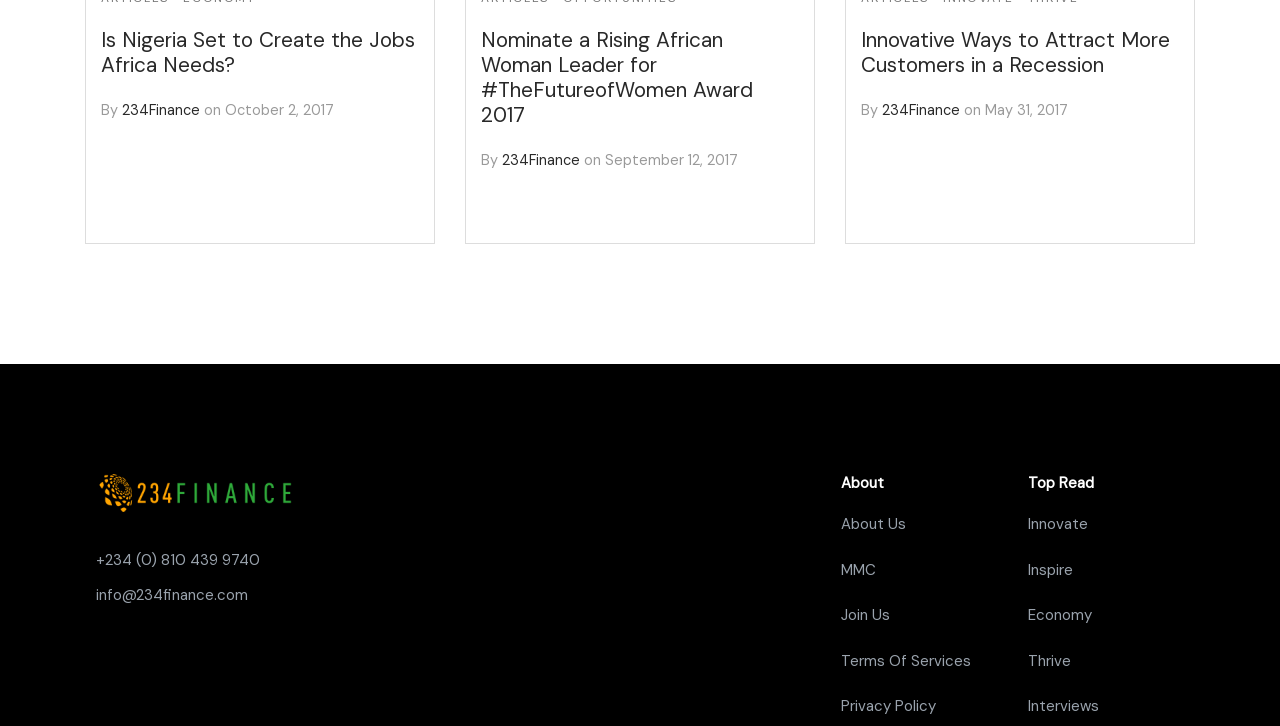Please identify the coordinates of the bounding box that should be clicked to fulfill this instruction: "Contact the website via phone".

[0.075, 0.754, 0.488, 0.79]